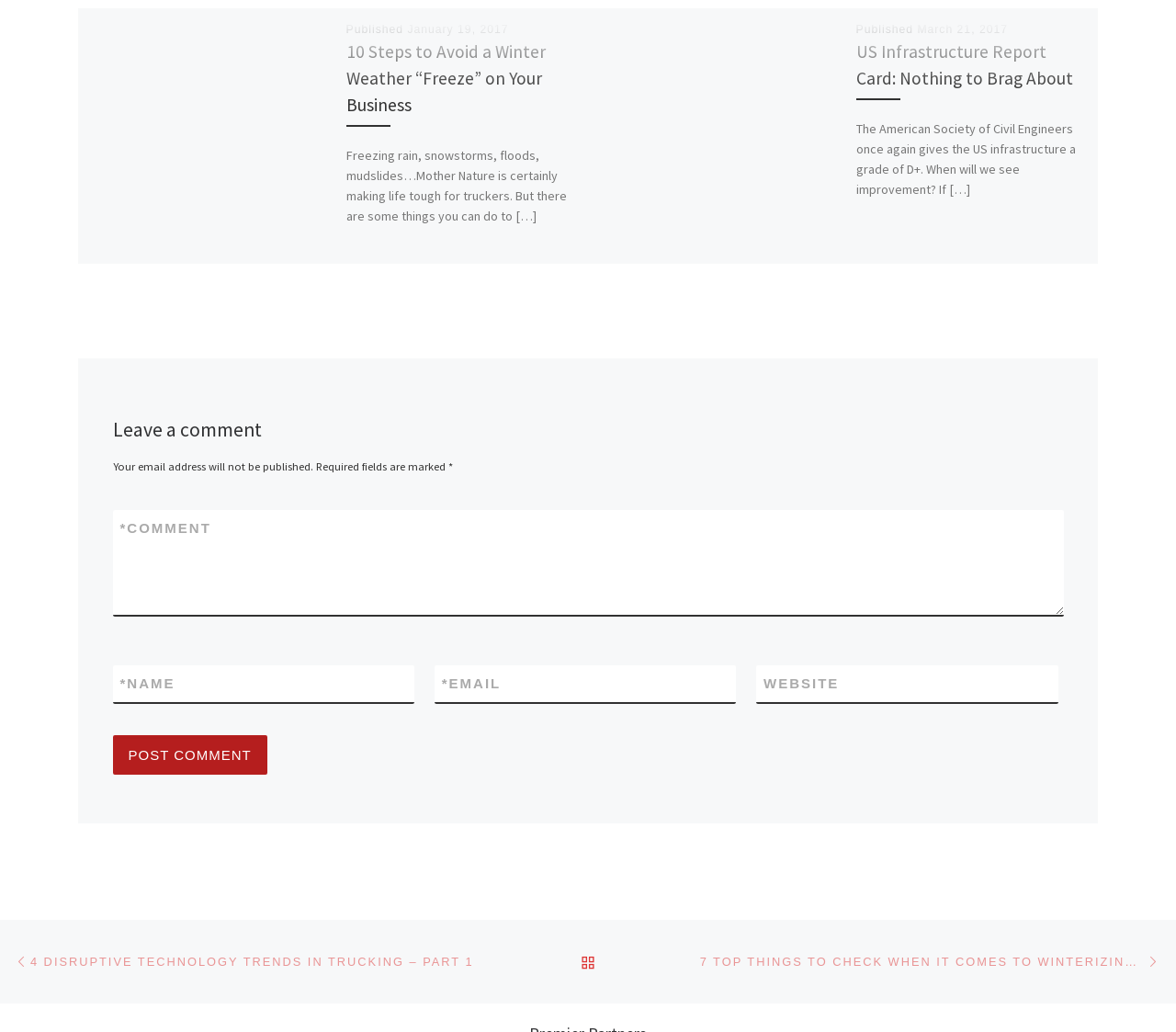What is the date of the second article?
Look at the image and answer the question using a single word or phrase.

March 21, 2017